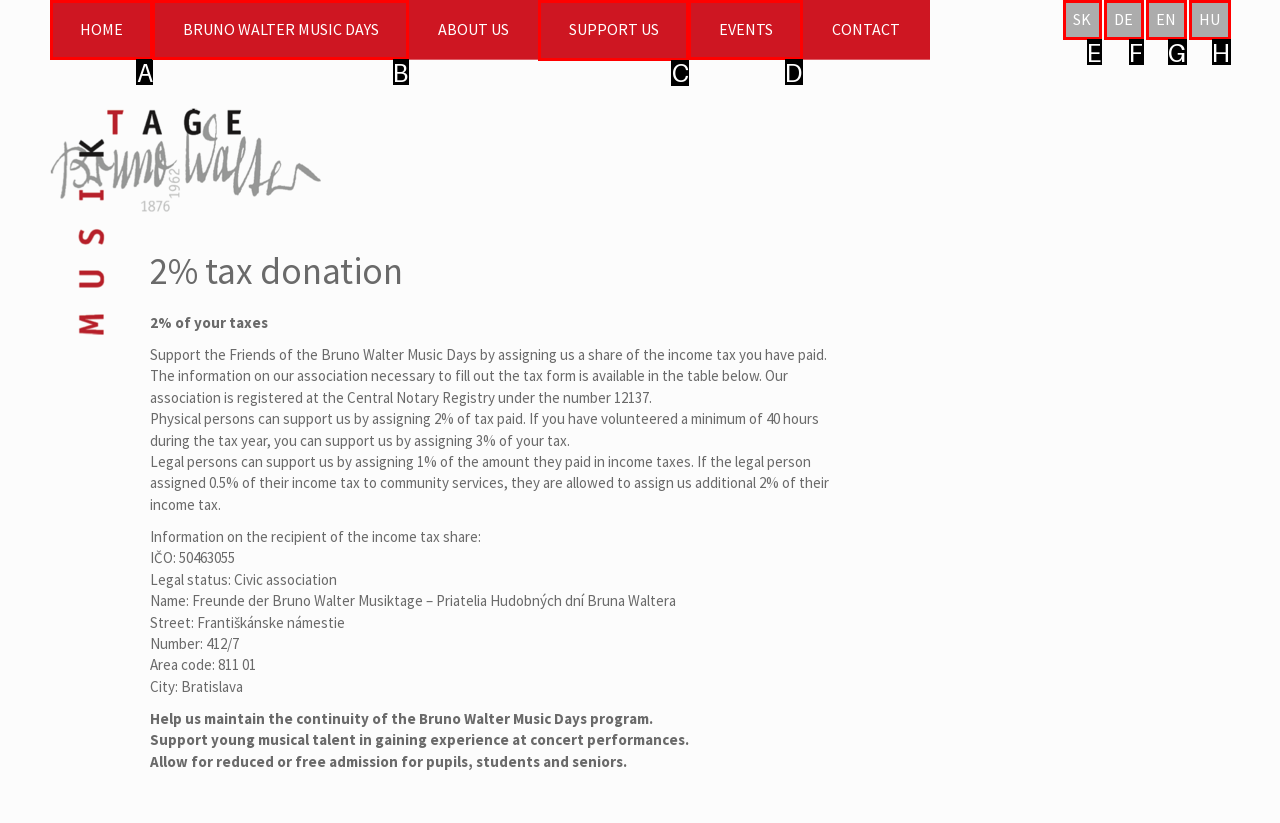From the given options, indicate the letter that corresponds to the action needed to complete this task: Click on the SUPPORT US link. Respond with only the letter.

C